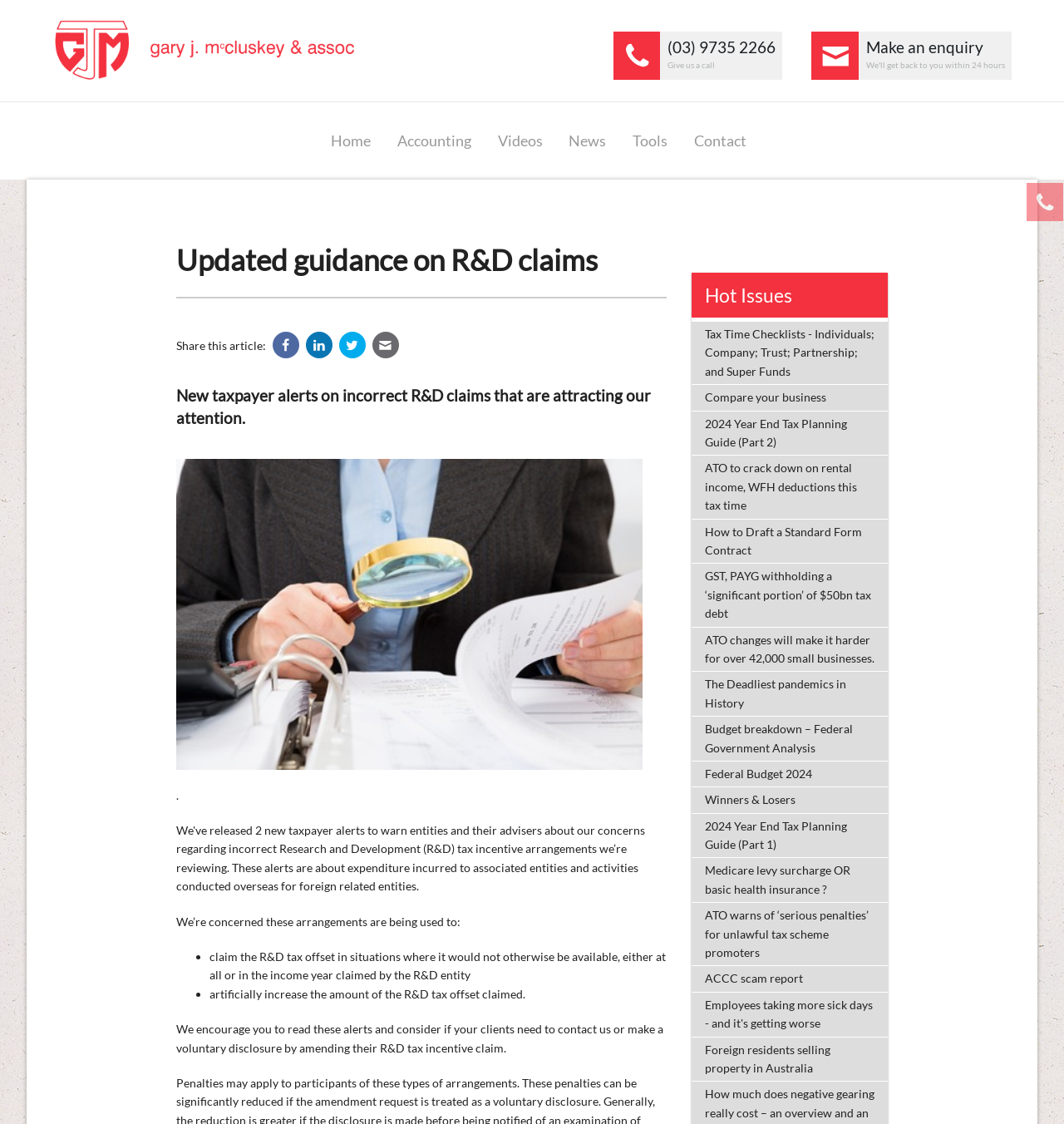Show the bounding box coordinates for the HTML element as described: "Contact".

[0.647, 0.115, 0.707, 0.135]